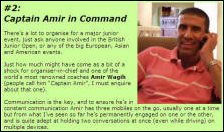Formulate a detailed description of the image content.

The image features a smiling man, identified as Captain Amir, who is engaged in a conversation on a mobile phone. He appears to be in a relaxed setting, possibly at an event associated with the ATCO Junior Open, as indicated by his casual attire—wearing a light pink polo shirt. The background suggests a lively environment reflective of the tournament atmosphere, with warm lighting and informal decor.

Accompanying the image is a caption that highlights Captain Amir's pivotal role in organizing major junior events such as the British Junior Open, which is part of a larger series including European, Asian, and American competitions. His responsibilities likely involve extensive communication, as noted by his multiple mobile devices, keeping him connected and ensuring effective coordination during events.

The text emphasizes his dedication, noting the exhaustive nature of his role and the challenge of managing various tasks simultaneously. Captain Amir's presence and proactive engagement illustrate his commitment to the successful execution of these tournaments, showcasing the behind-the-scenes efforts that contribute to their organization.